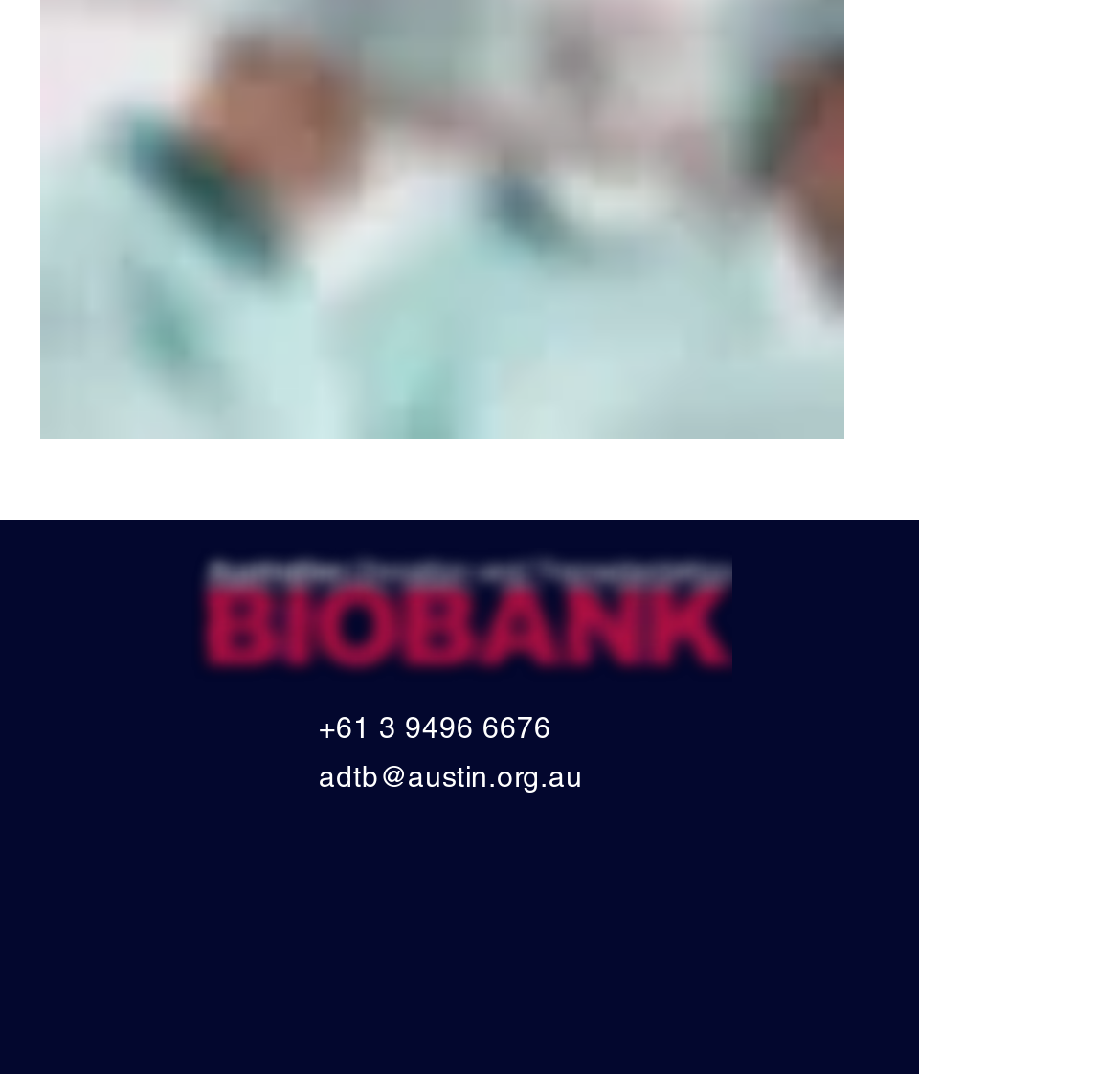Please answer the following question using a single word or phrase: 
What is the purpose of the links in the Social Bar?

To connect to social media